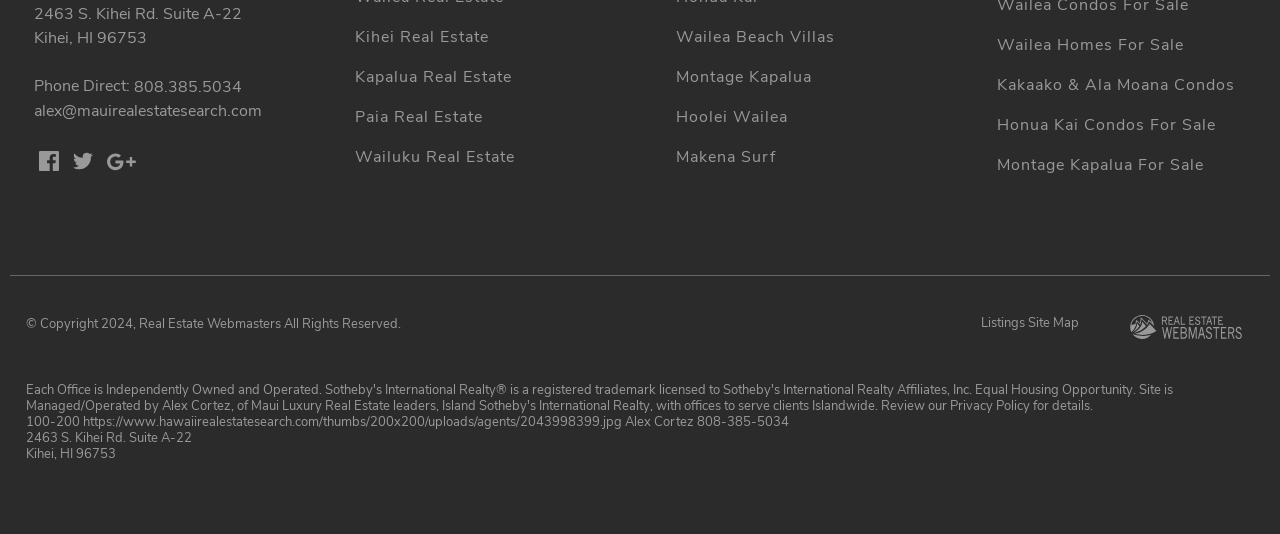Respond to the following question using a concise word or phrase: 
What is the address of the real estate agent?

2463 S. Kihei Rd. Suite A-22